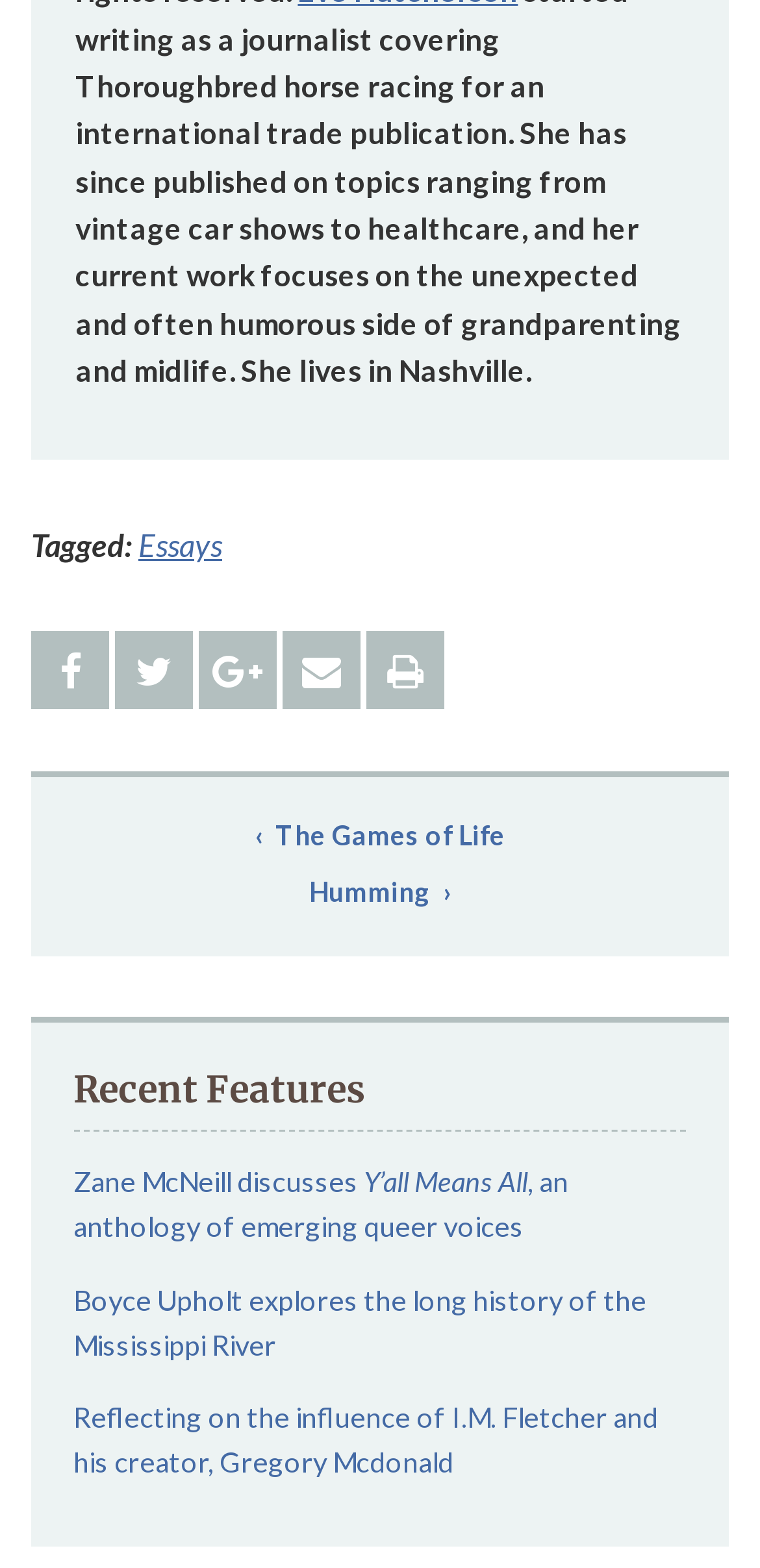Provide the bounding box coordinates of the HTML element described by the text: "title="Share on Google+"". The coordinates should be in the format [left, top, right, bottom] with values between 0 and 1.

[0.262, 0.403, 0.364, 0.453]